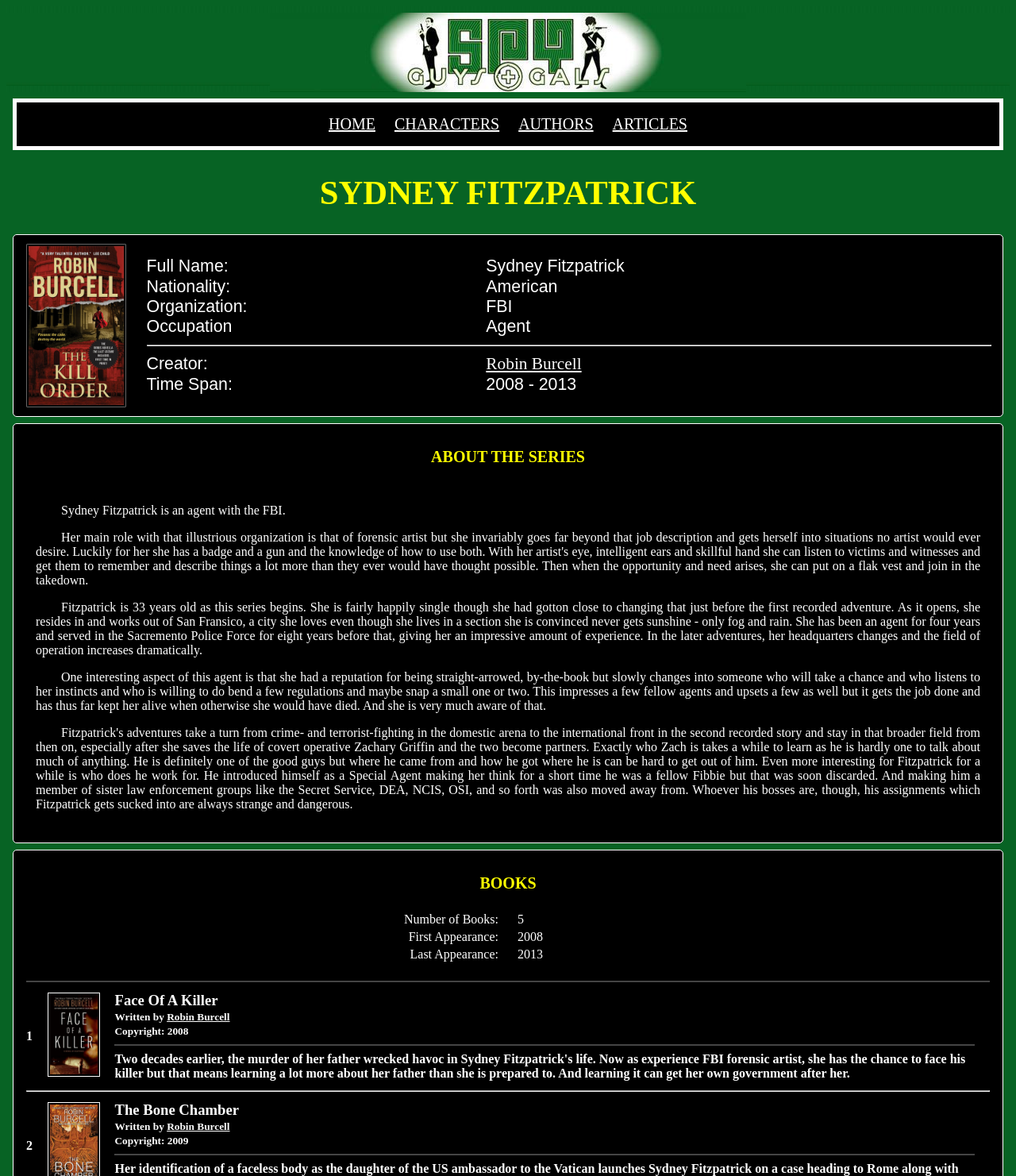Review the image closely and give a comprehensive answer to the question: What is Sydney Fitzpatrick's occupation?

I found the answer by looking at the table that describes Sydney Fitzpatrick, where it says 'Occupation: Agent'.